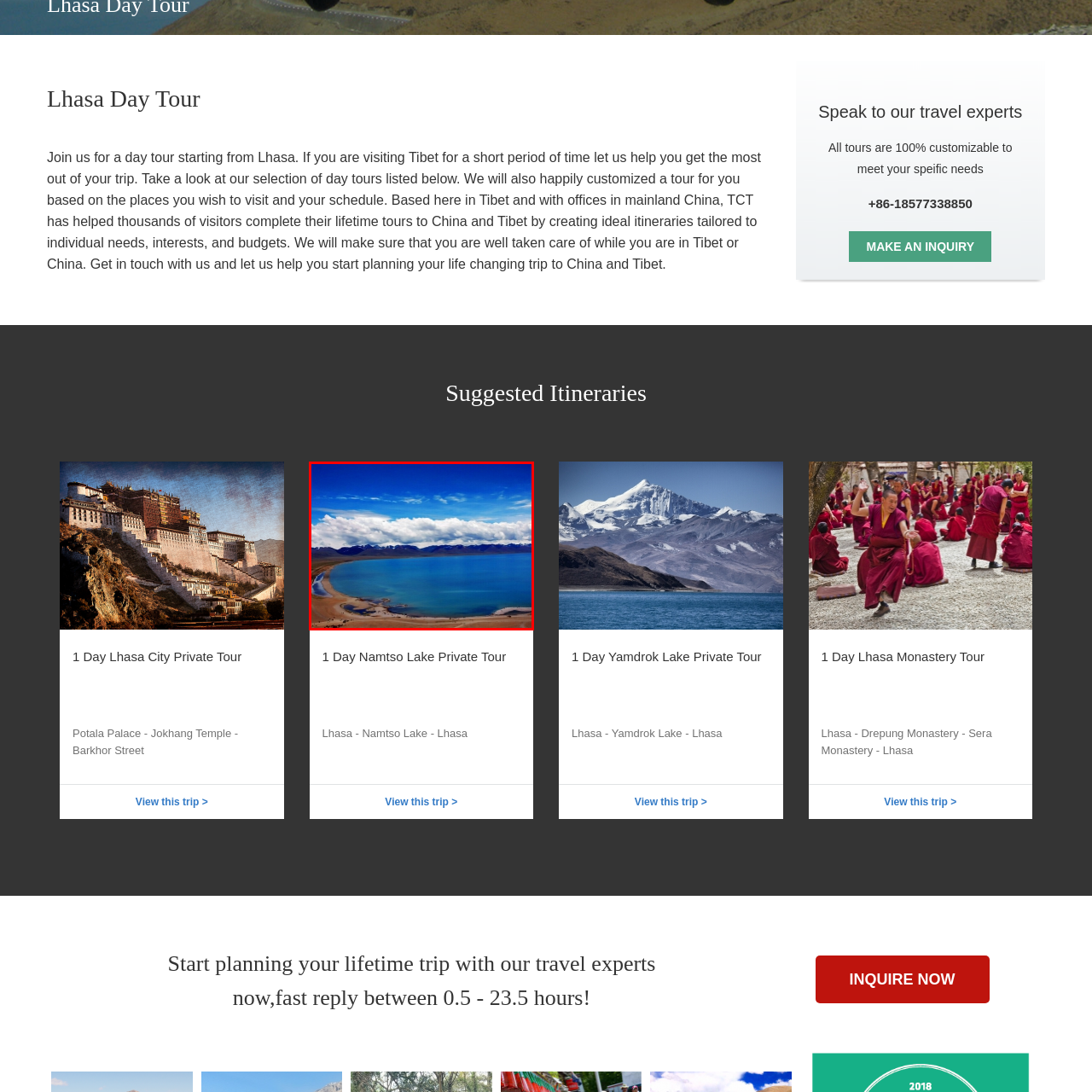What is the texture of the shoreline in the image?
Look at the image section surrounded by the red bounding box and provide a concise answer in one word or phrase.

sandy